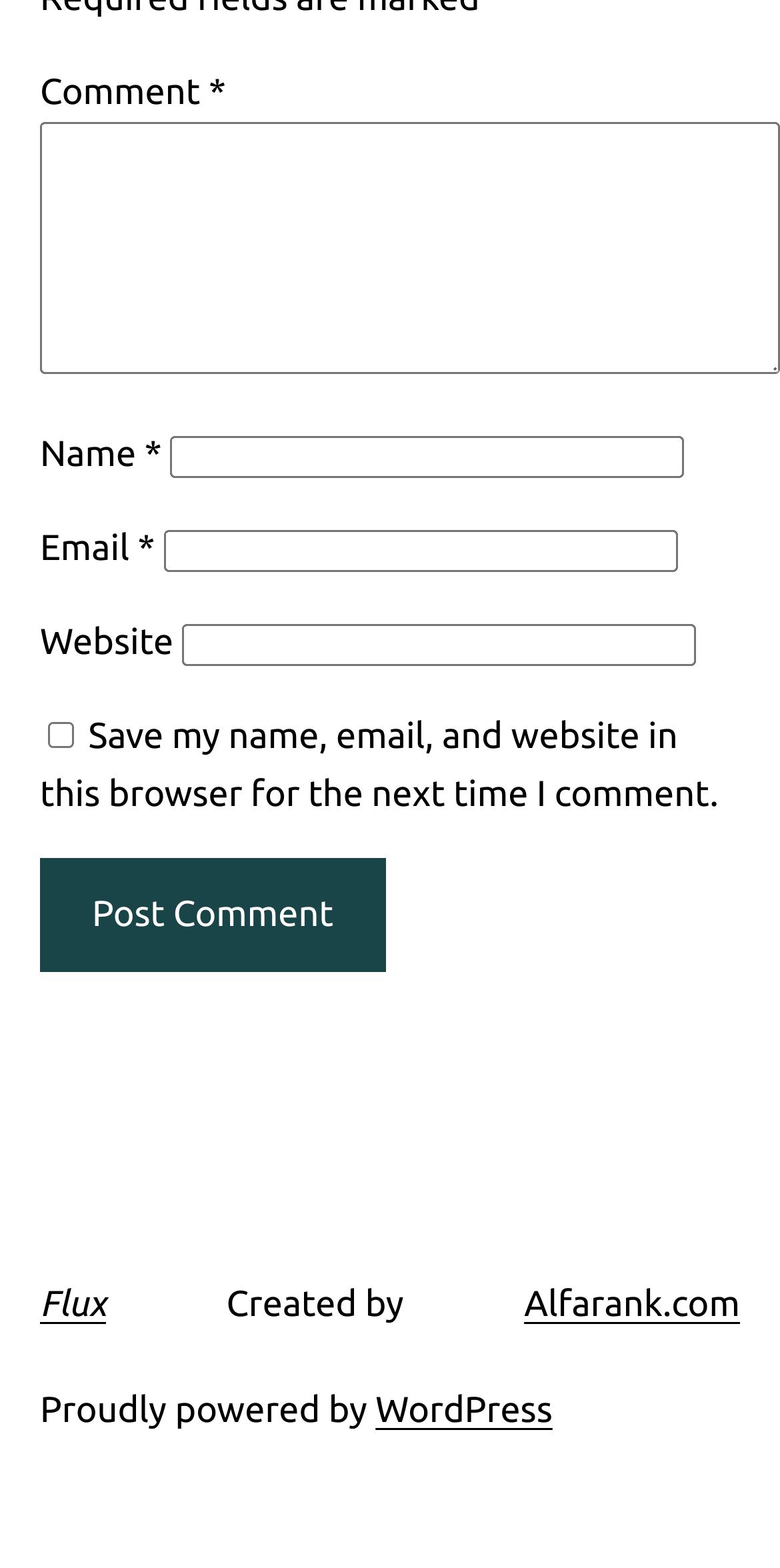Can you show the bounding box coordinates of the region to click on to complete the task described in the instruction: "Input your email"?

[0.209, 0.338, 0.868, 0.365]